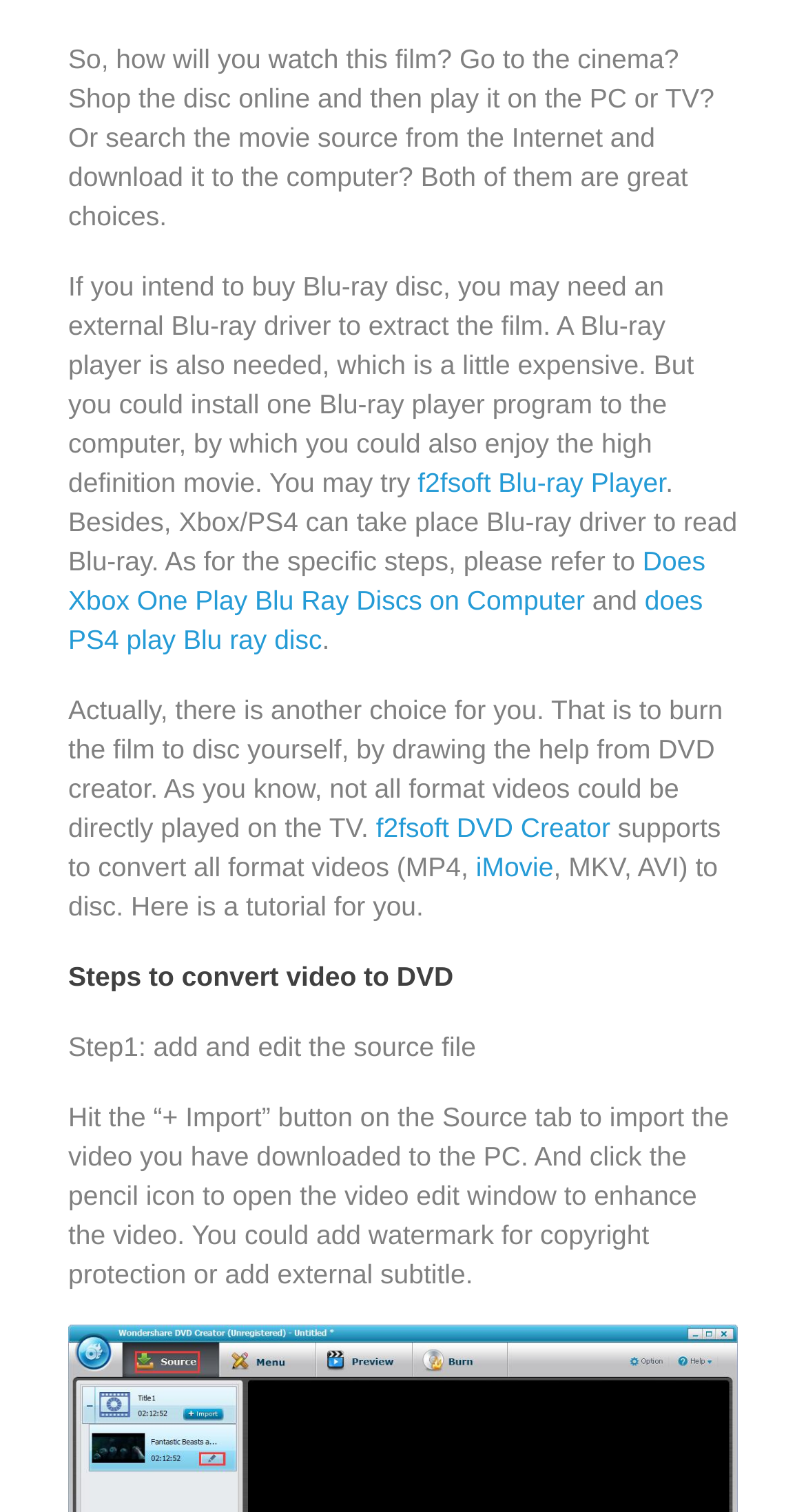Determine the bounding box coordinates for the UI element matching this description: "iMovie".

[0.59, 0.563, 0.687, 0.584]